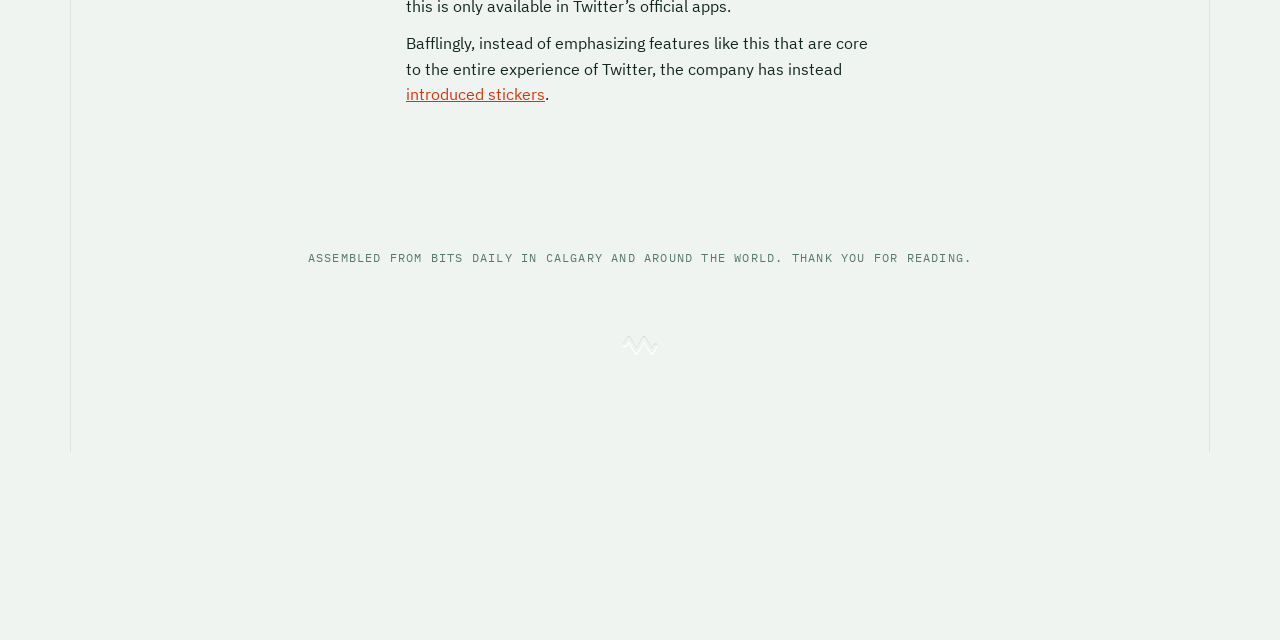Given the description of a UI element: "introduced stickers", identify the bounding box coordinates of the matching element in the webpage screenshot.

[0.317, 0.132, 0.426, 0.163]